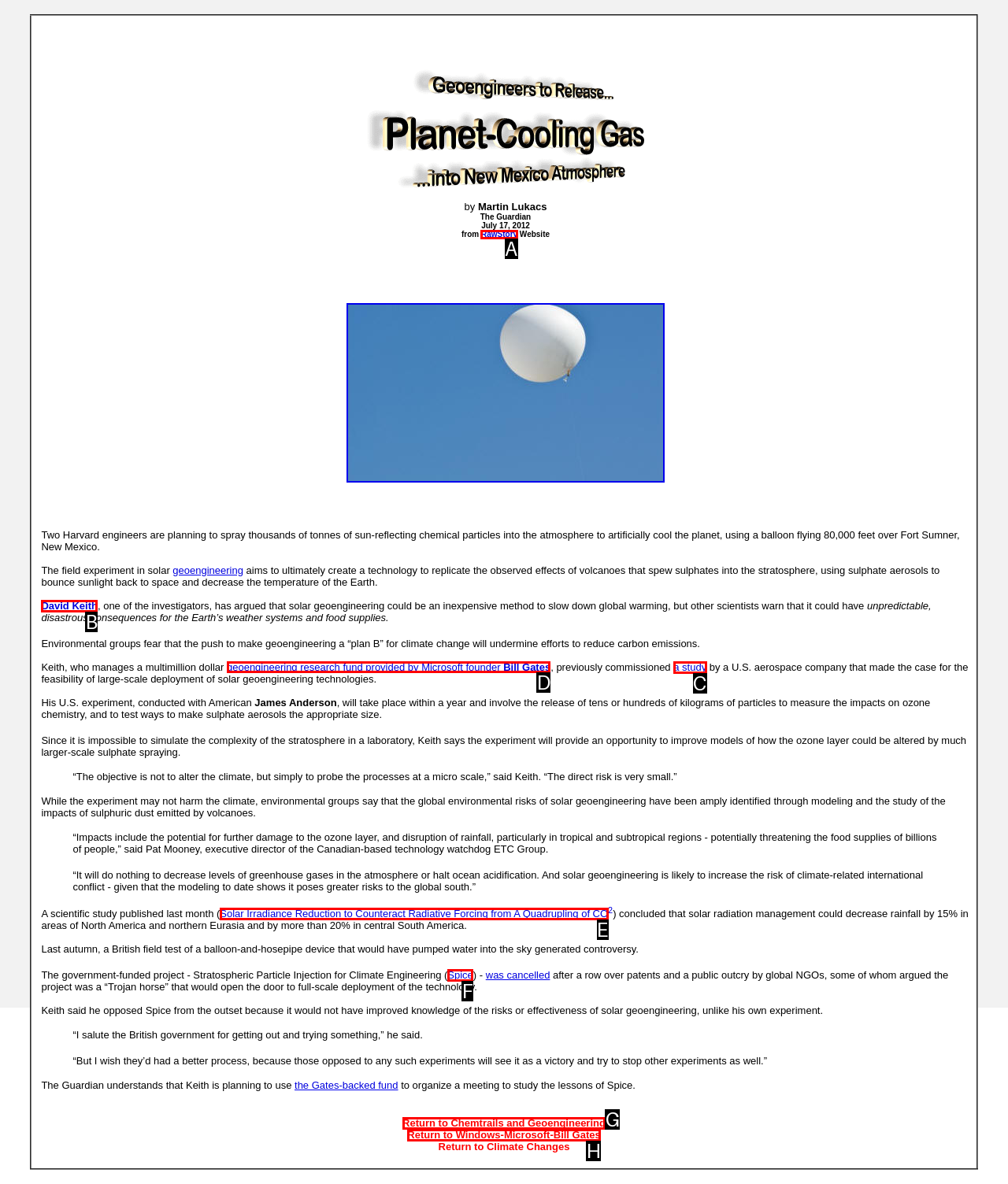Identify the HTML element to click to fulfill this task: Click the link to study published by David Keith
Answer with the letter from the given choices.

D